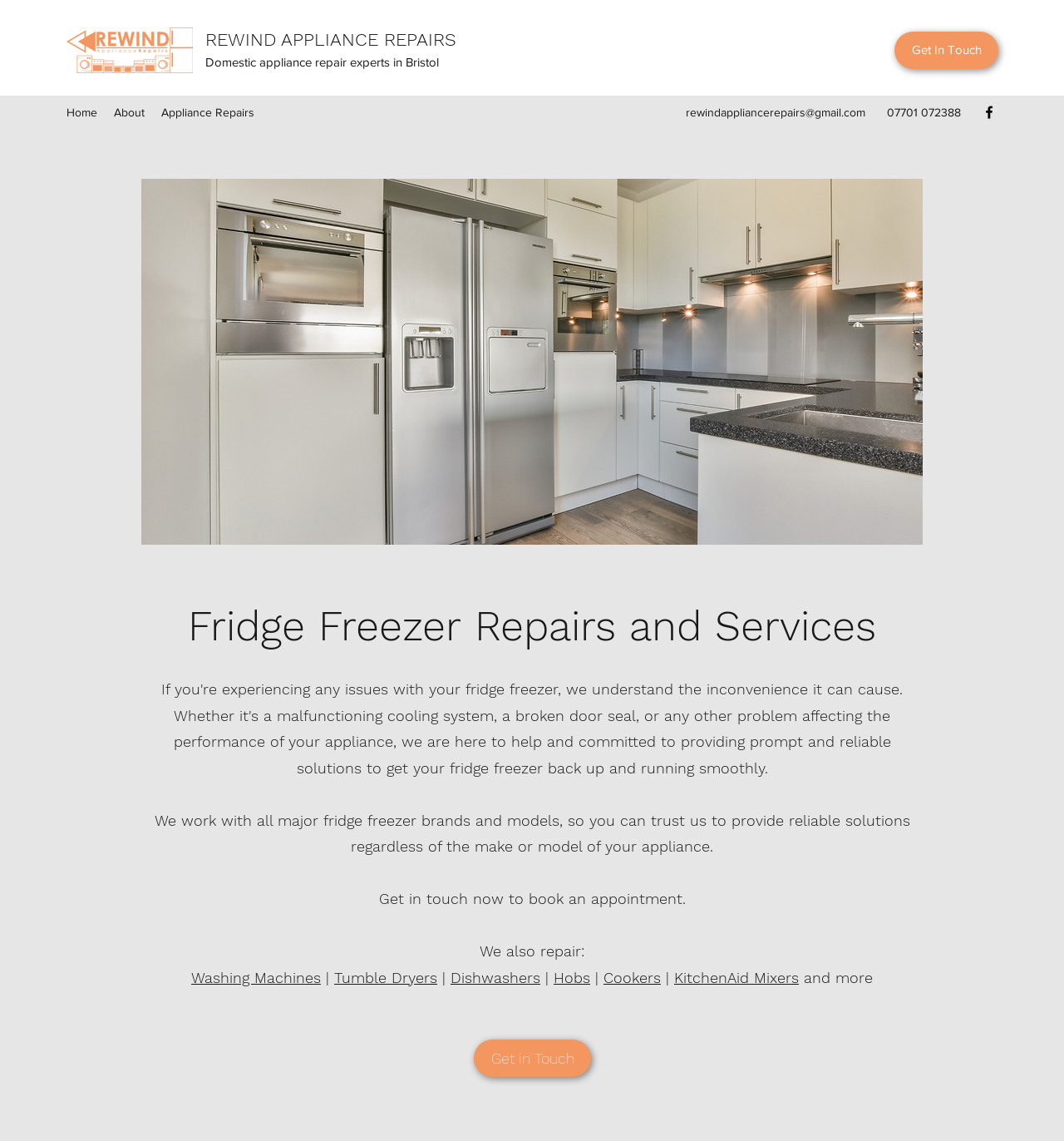Given the element description: "Appliance Repairs", predict the bounding box coordinates of this UI element. The coordinates must be four float numbers between 0 and 1, given as [left, top, right, bottom].

[0.144, 0.087, 0.247, 0.109]